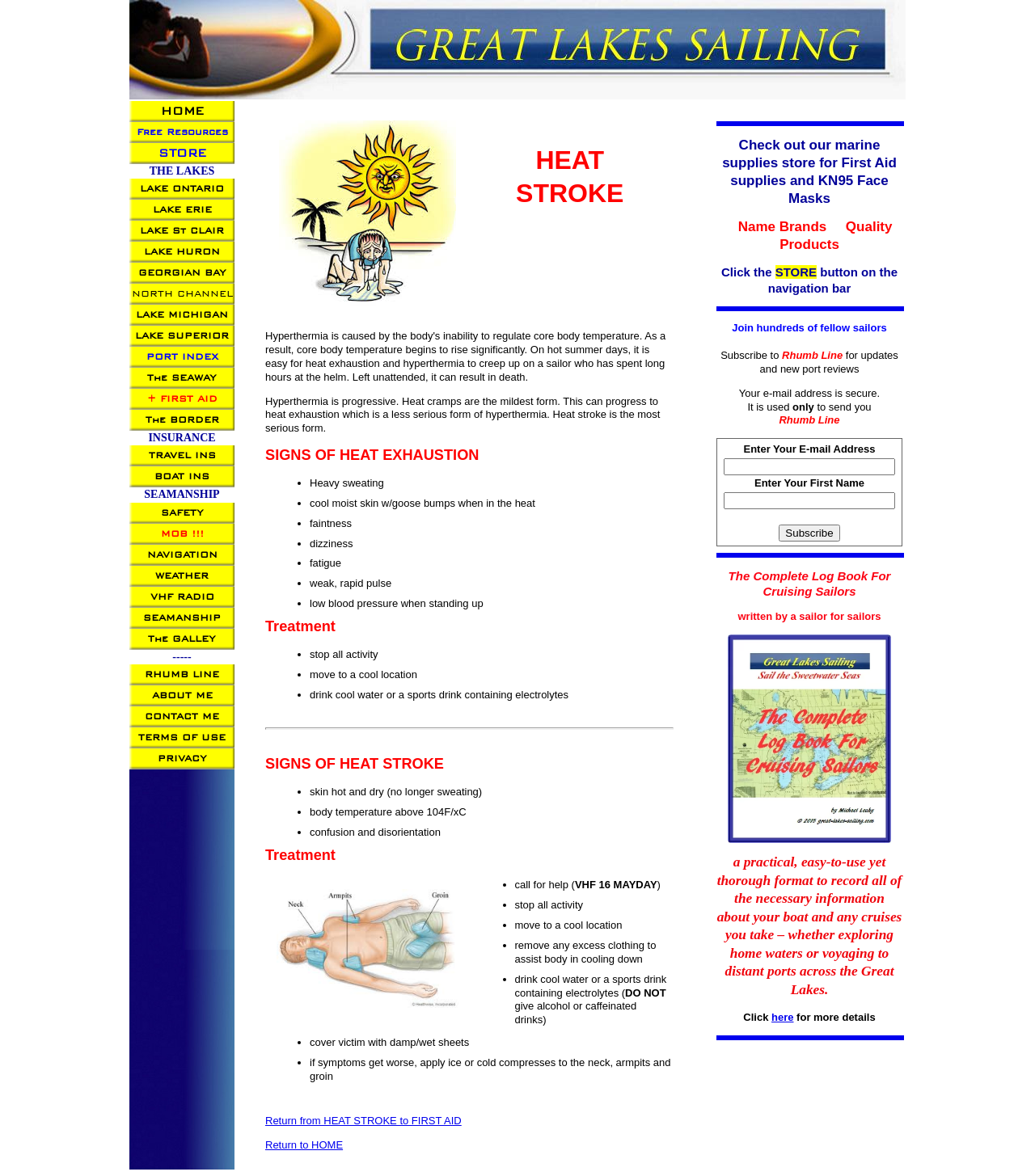Provide a short, one-word or phrase answer to the question below:
What are the signs of heat exhaustion?

Several symptoms